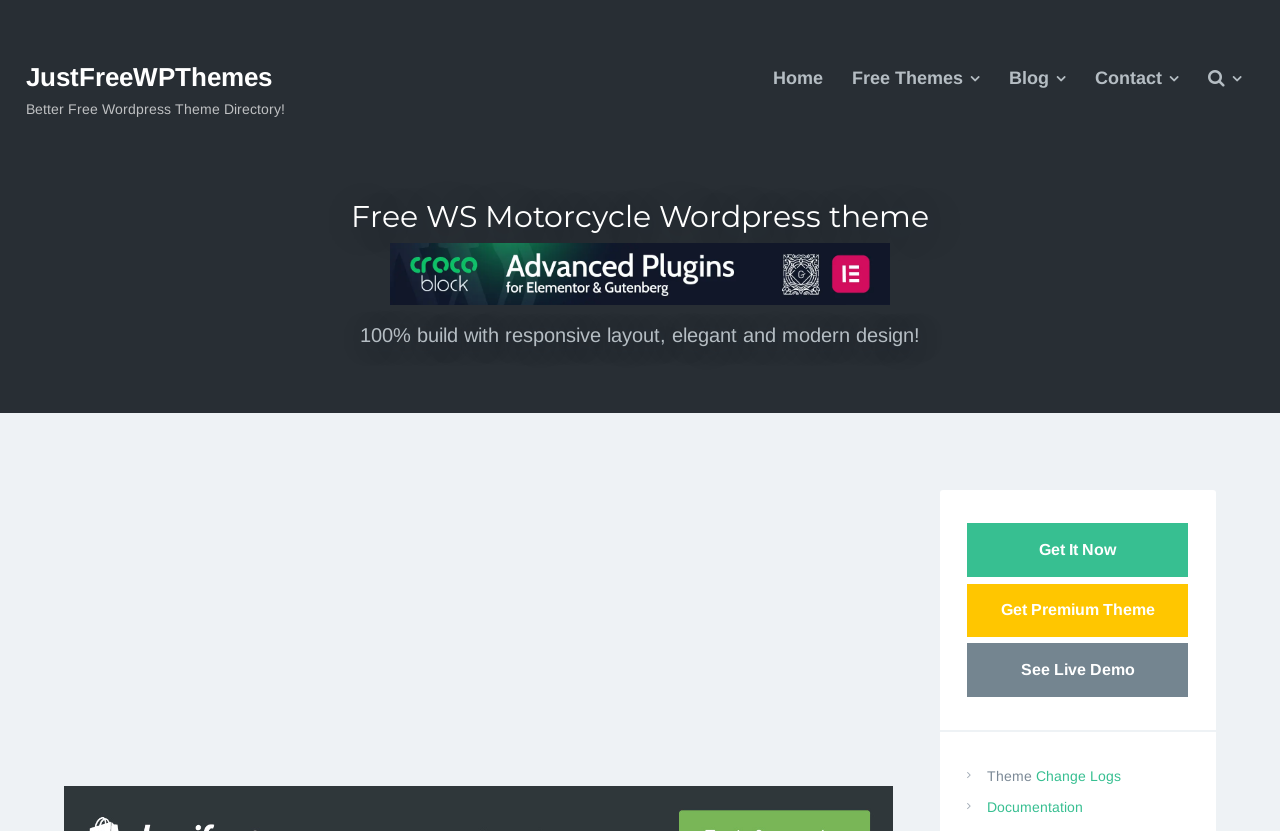Please identify the bounding box coordinates of the element that needs to be clicked to execute the following command: "Check the change logs". Provide the bounding box using four float numbers between 0 and 1, formatted as [left, top, right, bottom].

[0.81, 0.925, 0.876, 0.944]